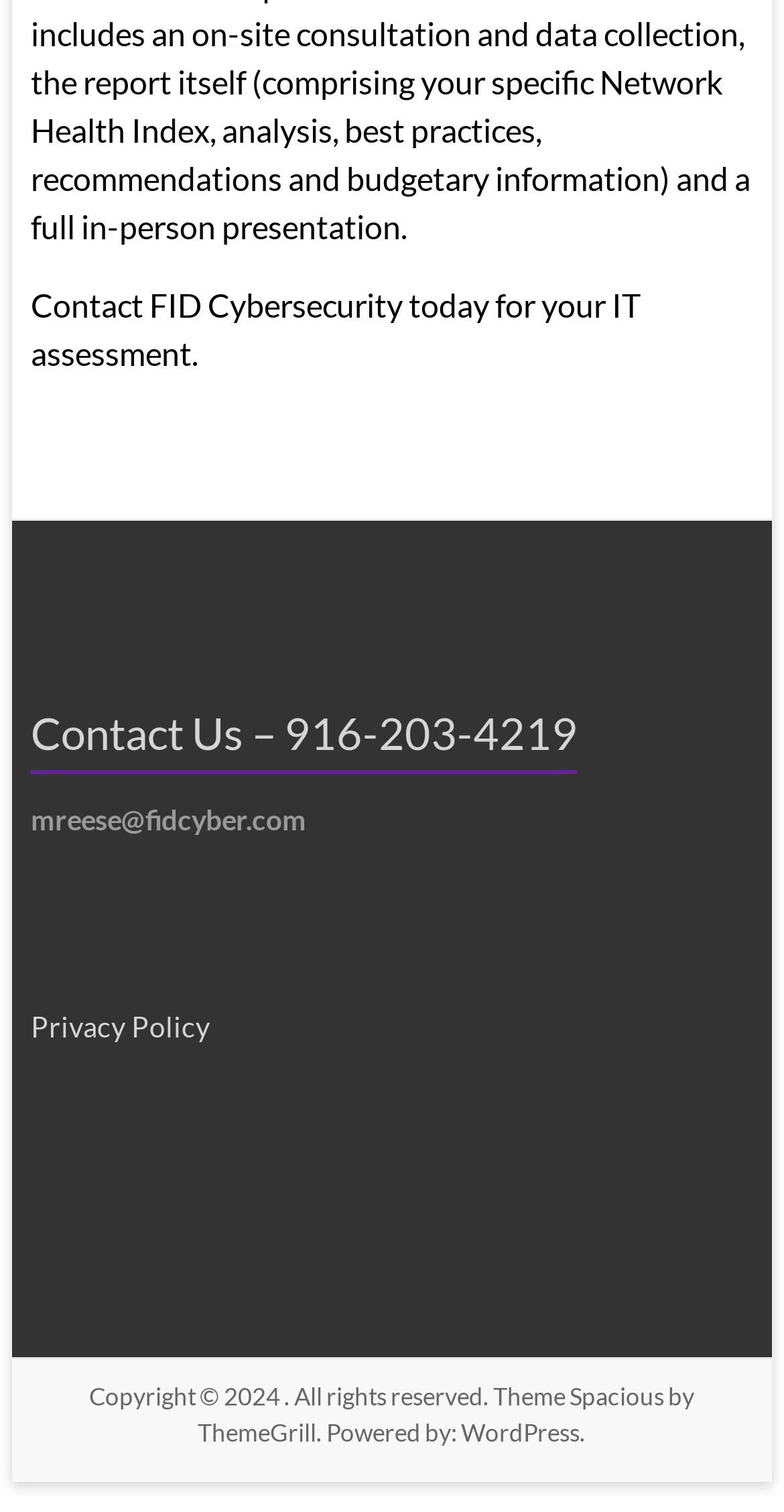Answer the following query with a single word or phrase:
What is the email address to contact FID Cybersecurity?

mreese@fidcyber.com